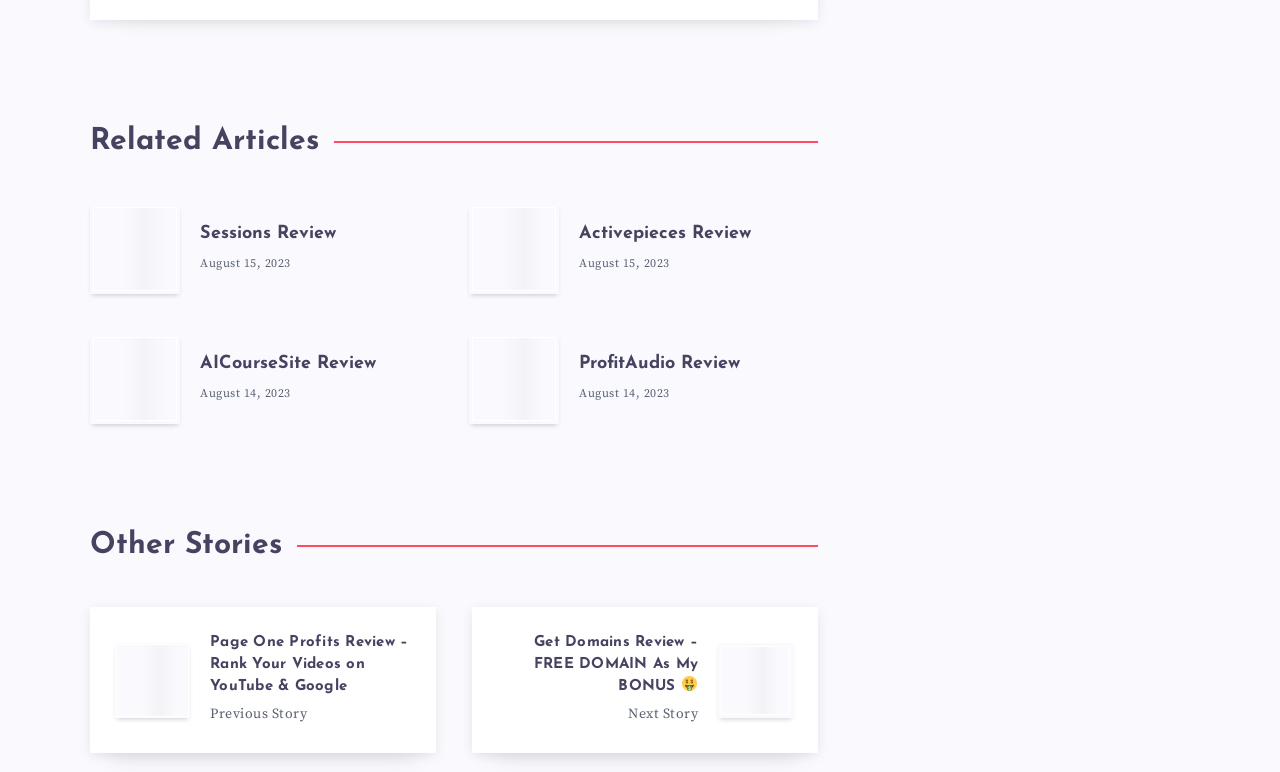Identify the bounding box of the UI component described as: "Activepieces Review".

[0.452, 0.29, 0.587, 0.321]